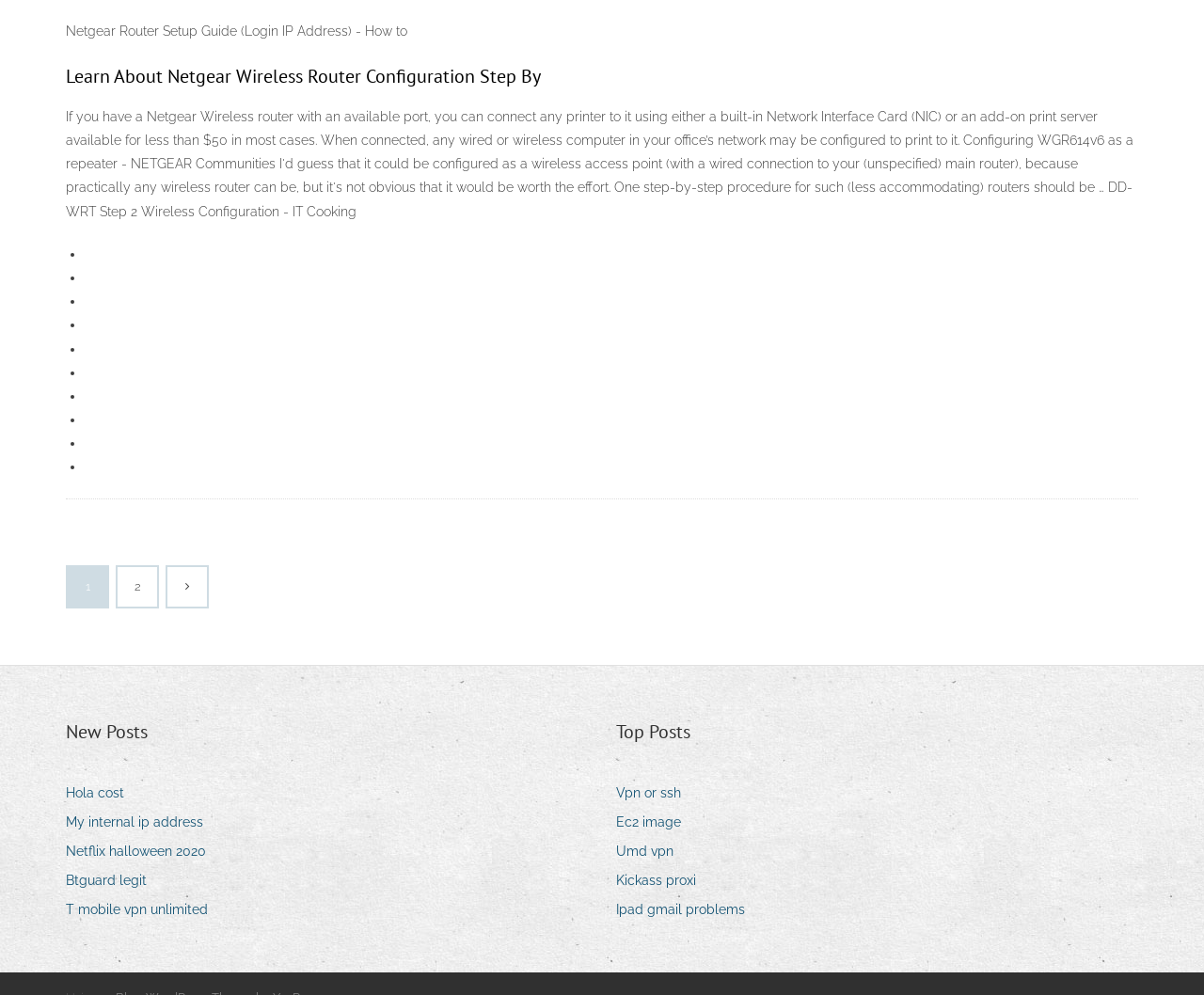Give the bounding box coordinates for the element described as: "2".

[0.098, 0.57, 0.13, 0.609]